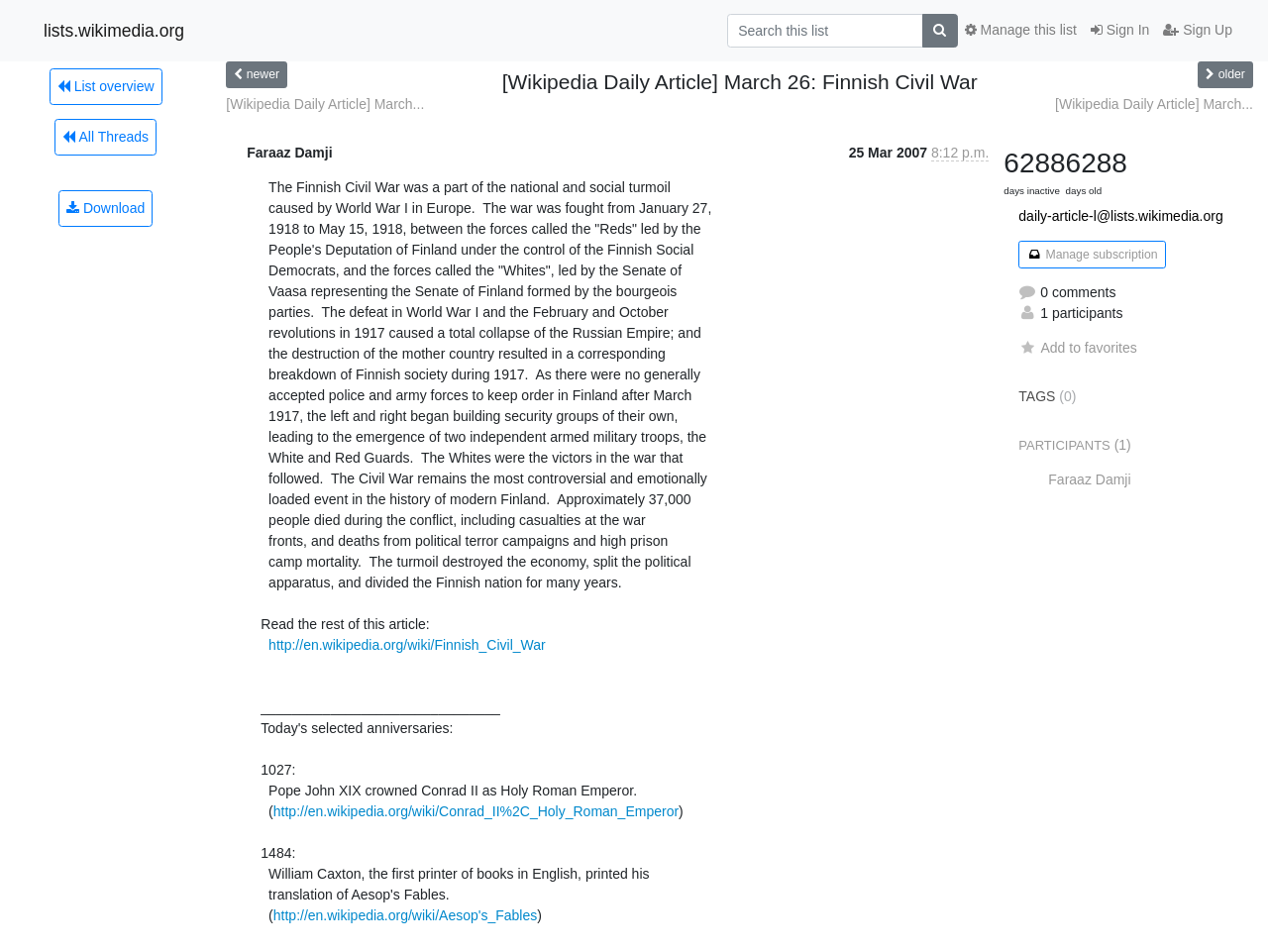Utilize the details in the image to thoroughly answer the following question: What is the sender's time?

I found the answer by looking at the static text element with the text 'Sender's time: March 25, 2007, 11:12 p.m.' which provides the sender's time.